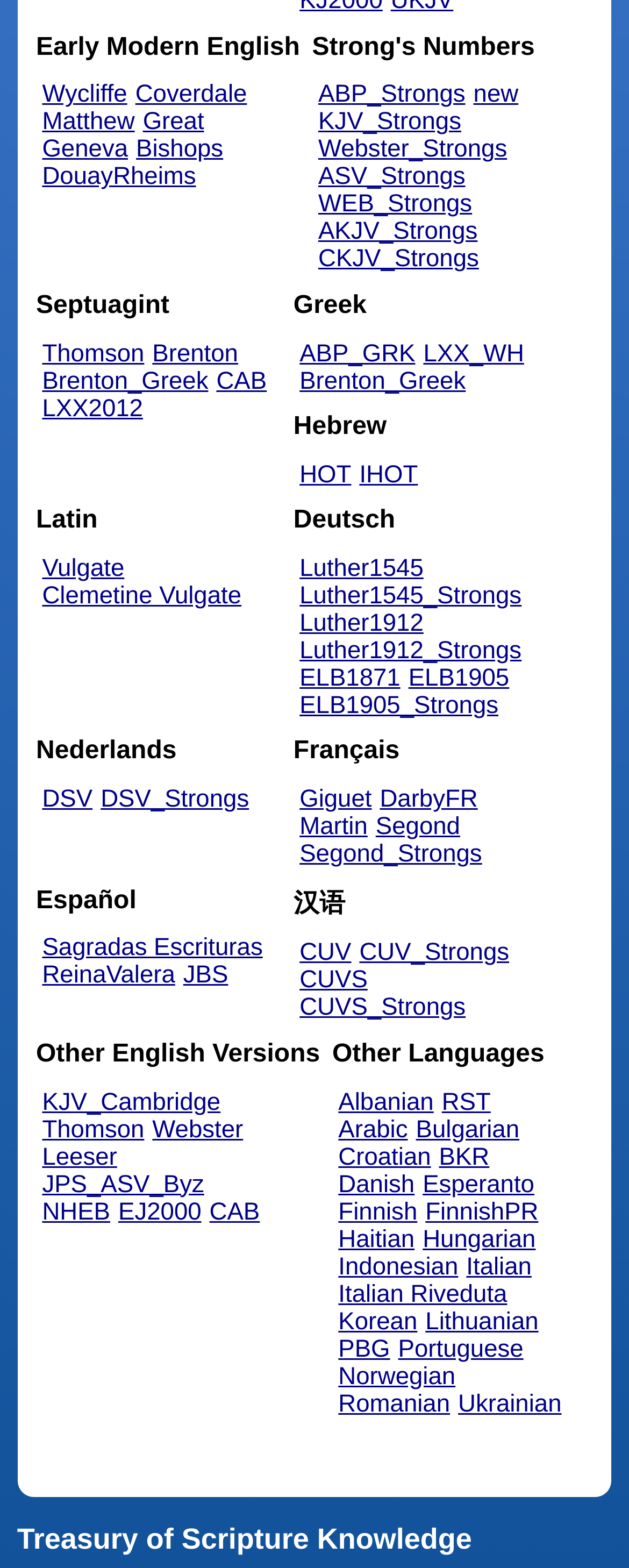What is the last English version of the Bible listed?
Carefully analyze the image and provide a detailed answer to the question.

The last link under the 'Other English Versions' heading is 'NHEB', which is the last English version of the Bible listed.